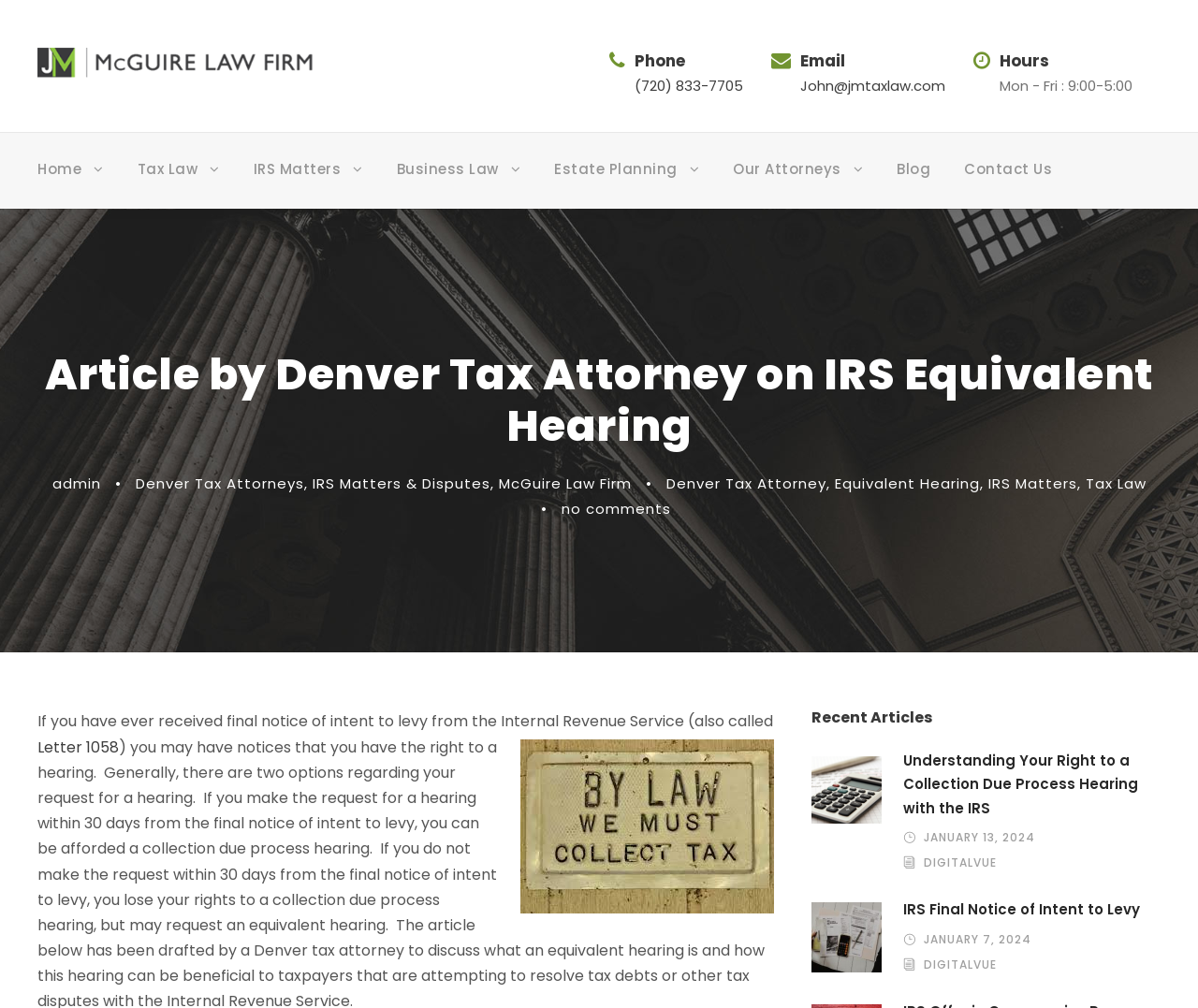Determine the coordinates of the bounding box that should be clicked to complete the instruction: "Read about Surah Ibraahim". The coordinates should be represented by four float numbers between 0 and 1: [left, top, right, bottom].

None